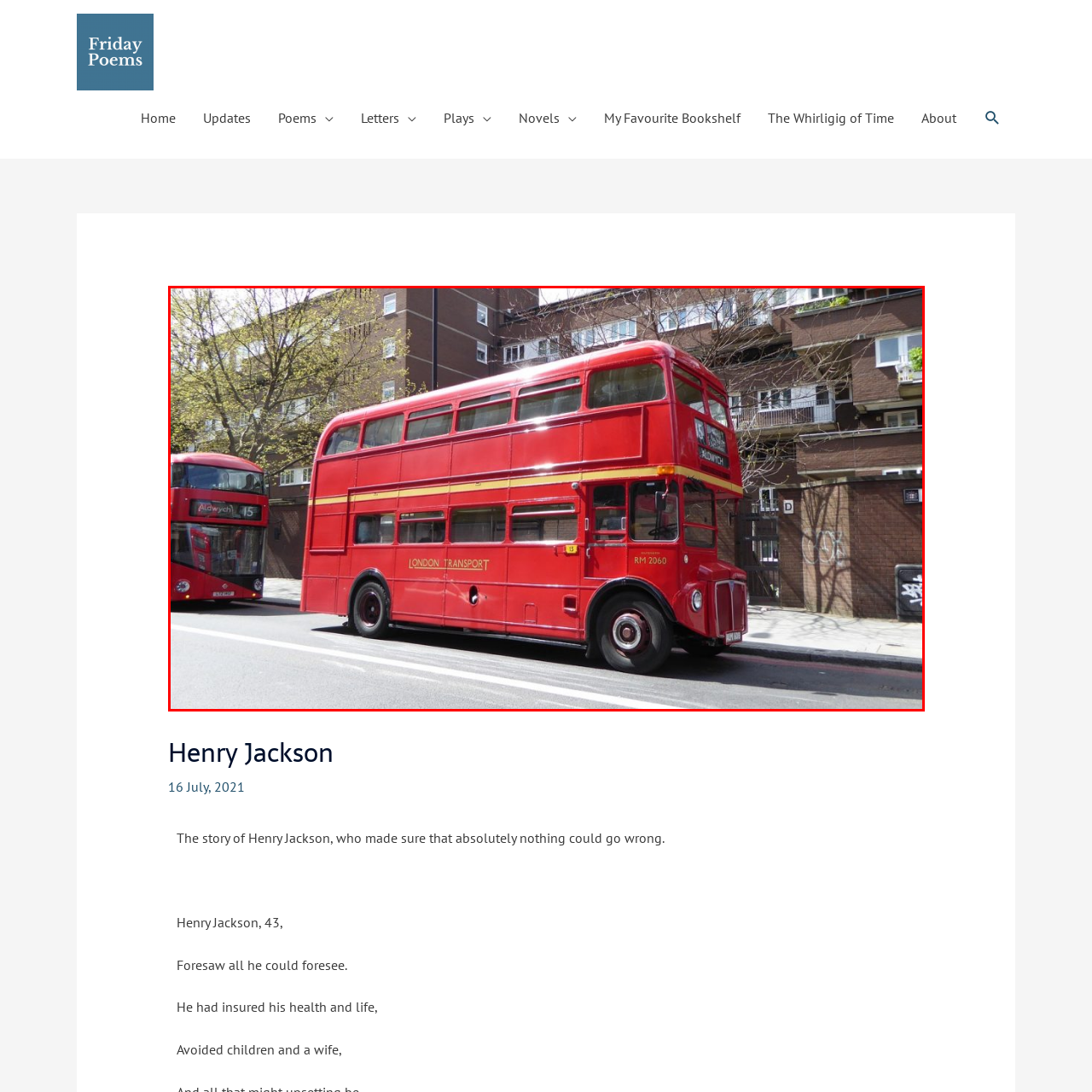What is the color of the bus?
Examine the image that is surrounded by the red bounding box and answer the question with as much detail as possible using the image.

The caption describes the bus as having a 'vibrant red exterior adorned with gold detailing', which clearly indicates that the primary color of the bus is red.